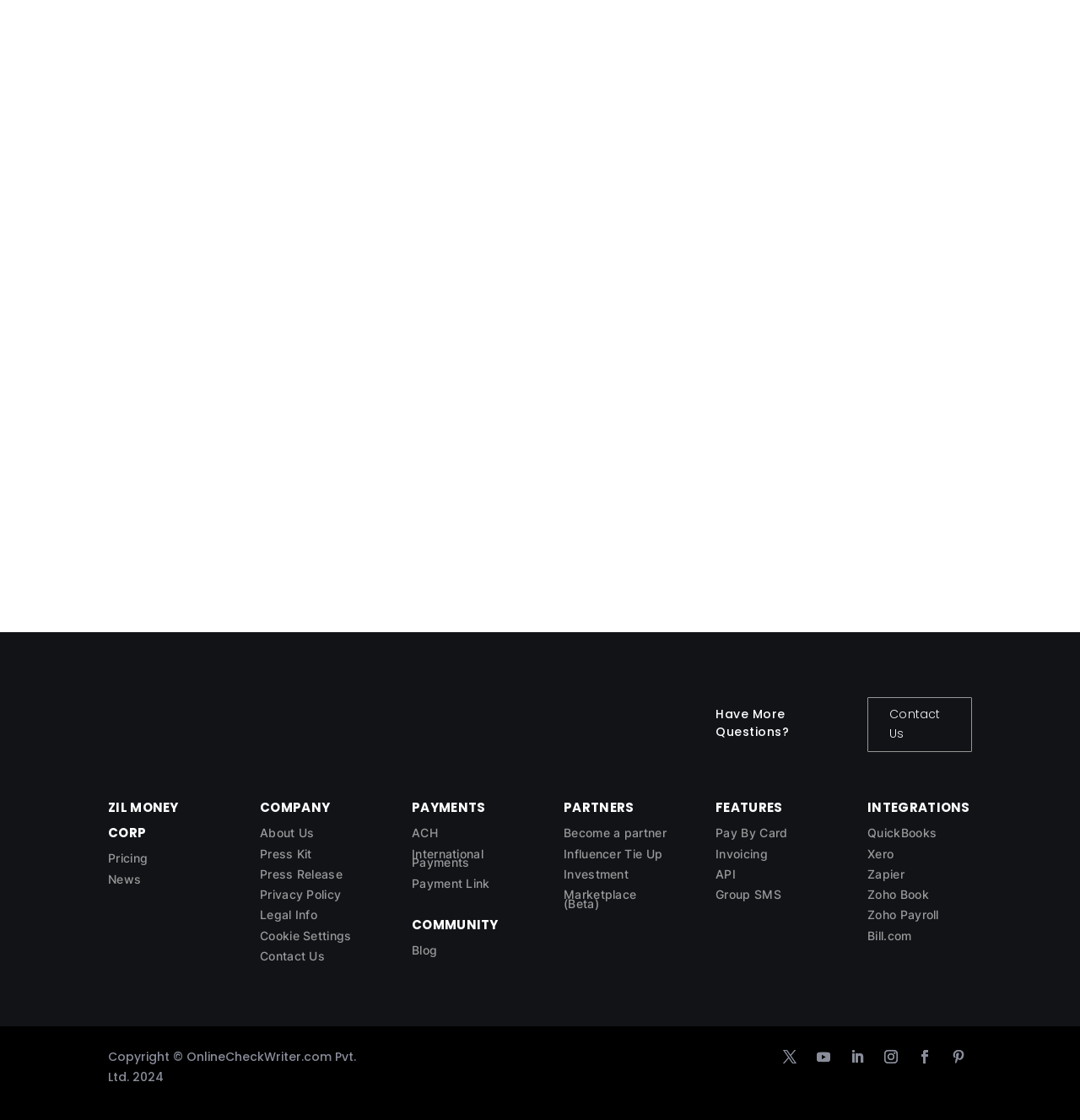Given the following UI element description: "Follow", find the bounding box coordinates in the webpage screenshot.

[0.812, 0.932, 0.837, 0.956]